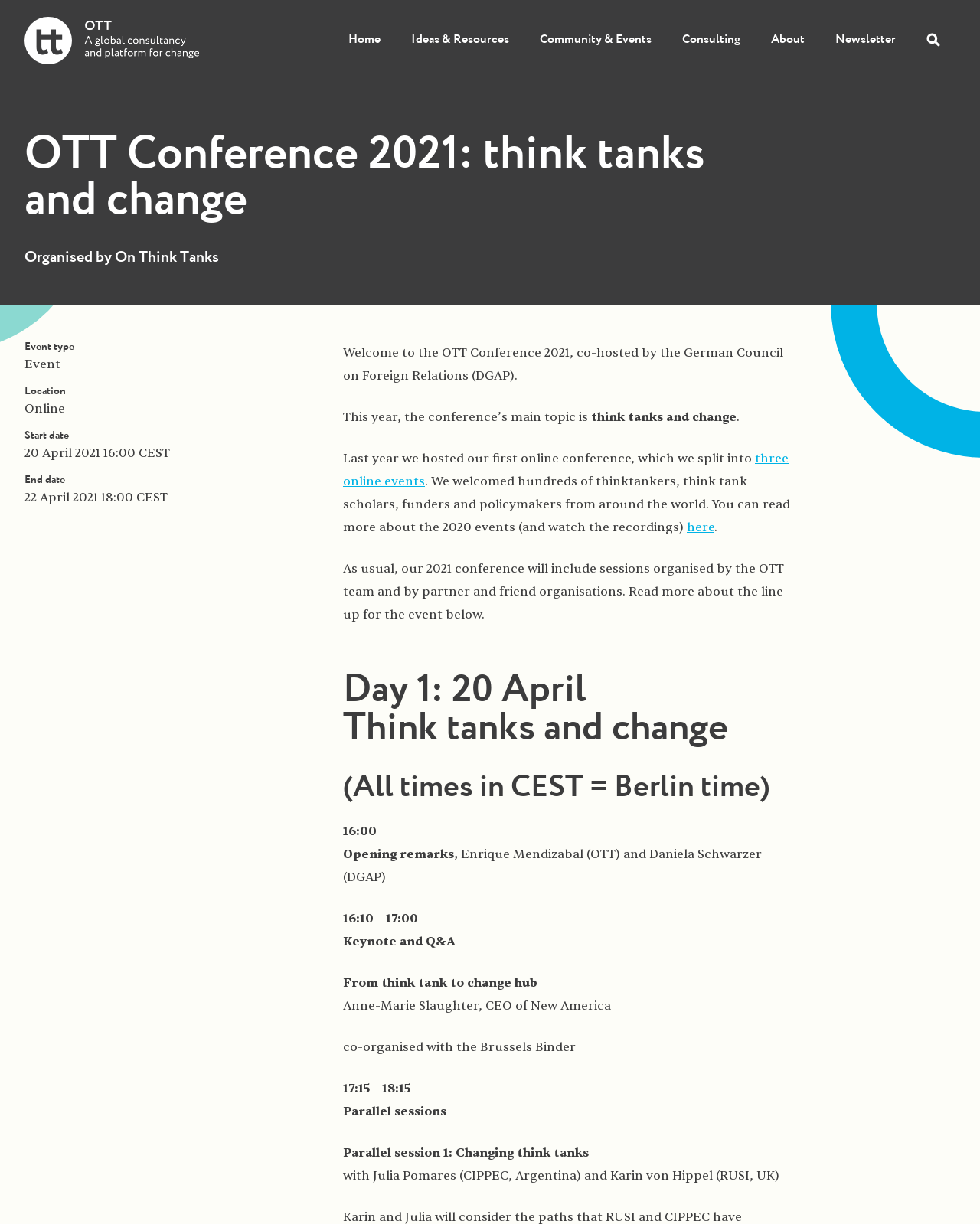Who are the co-hosts of the conference?
Please give a detailed and thorough answer to the question, covering all relevant points.

I found the answer by reading the text 'Welcome to the OTT Conference 2021, co-hosted by the German Council on Foreign Relations (DGAP).' which is located at the top of the webpage.